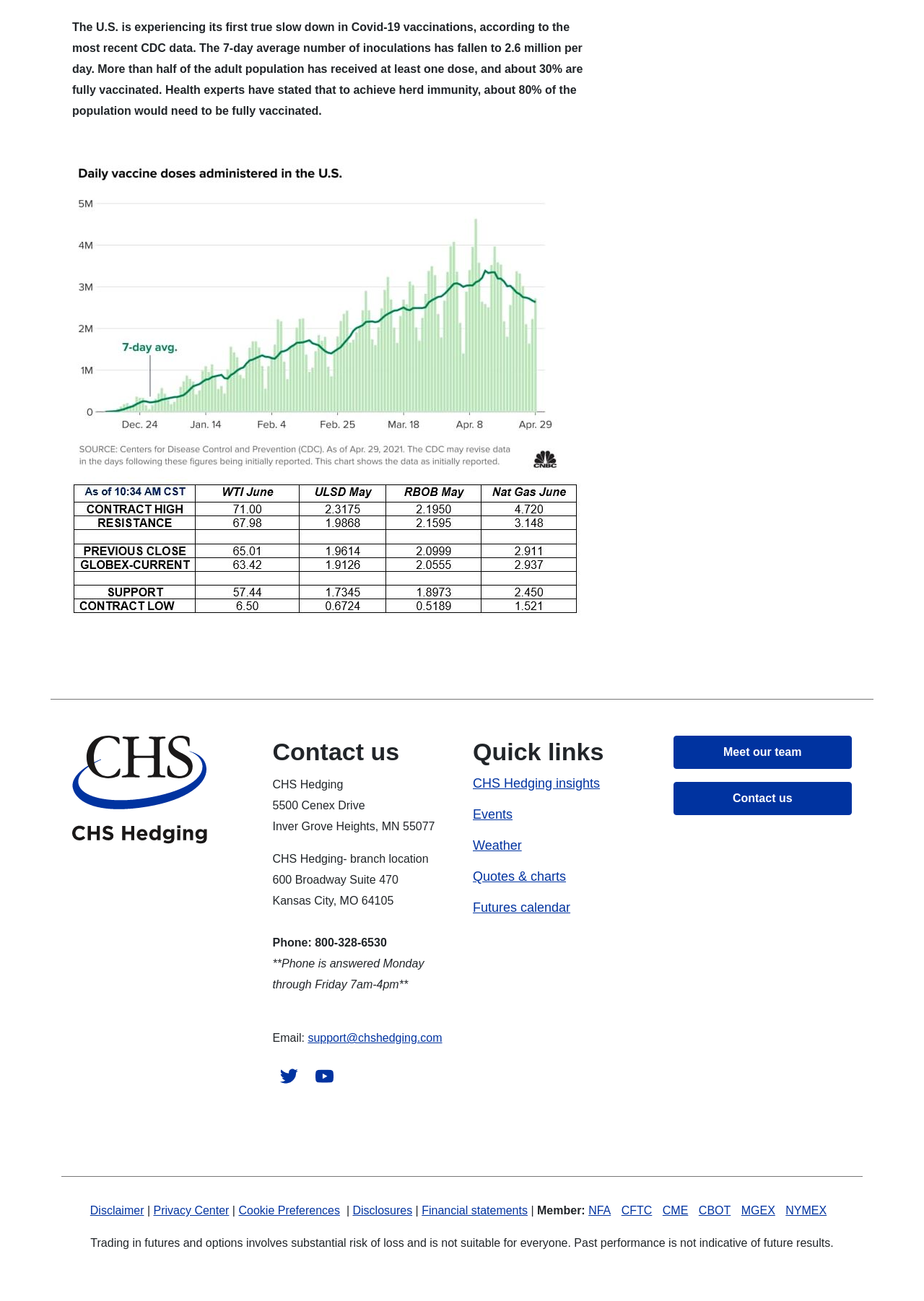Identify the bounding box coordinates of the section that should be clicked to achieve the task described: "Click the 'NFA' link".

[0.637, 0.926, 0.669, 0.935]